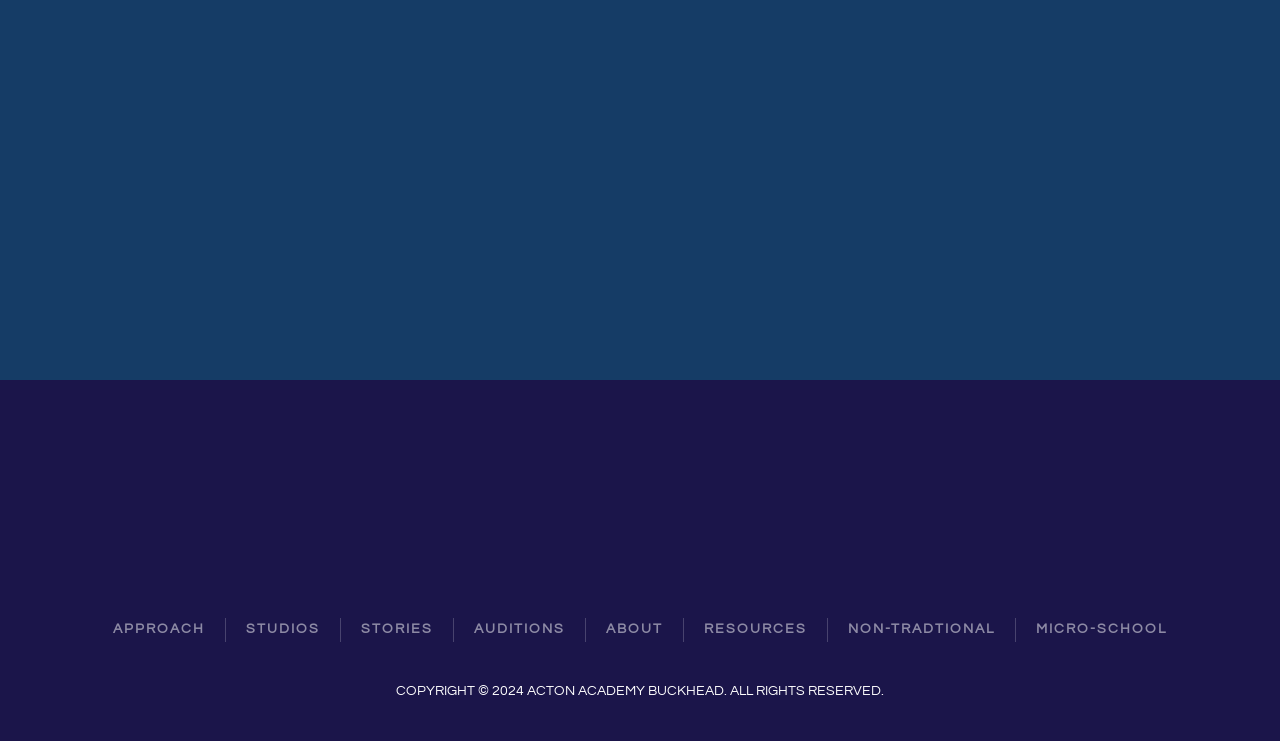Can you specify the bounding box coordinates of the area that needs to be clicked to fulfill the following instruction: "Explore Yosemite"?

None